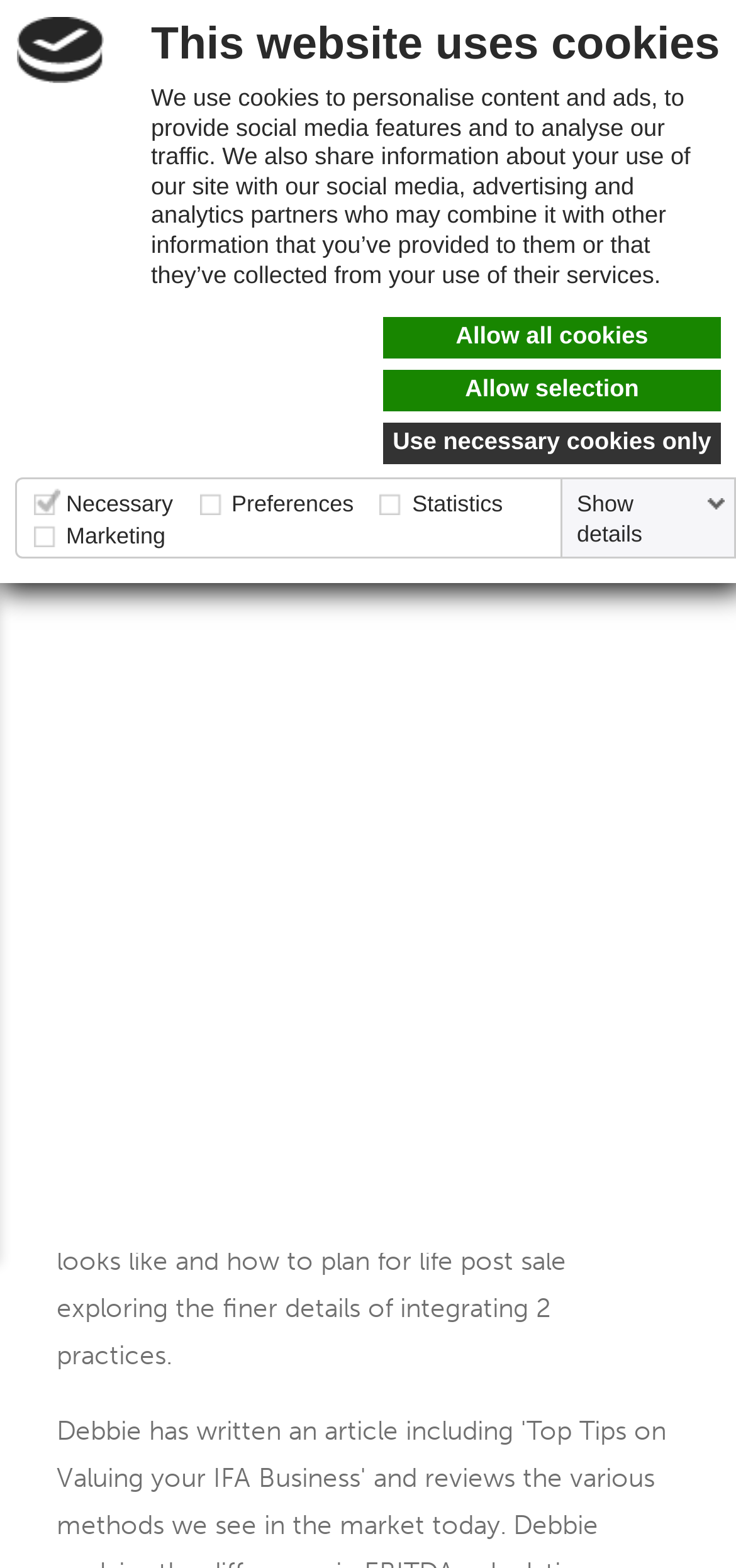Using the given description, provide the bounding box coordinates formatted as (top-left x, top-left y, bottom-right x, bottom-right y), with all values being floating point numbers between 0 and 1. Description: March 8, 2023March 9, 2023

None